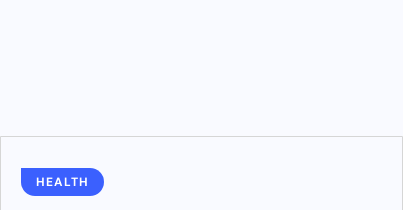Generate a detailed caption that encompasses all aspects of the image.

The image features a brightly colored button labeled "HEALTH." The button is designed with a rounded shape and a blue background, ensuring it stands out against the lighter backdrop. It represents a clickable element that likely directs users to health-related content, enhancing user navigation on the webpage. The clean, modern design of the button contributes to a user-friendly interface, inviting interaction and exploration of health topics. This element is essential for guiding visitors to relevant articles or resources, promoting wellness and health awareness.